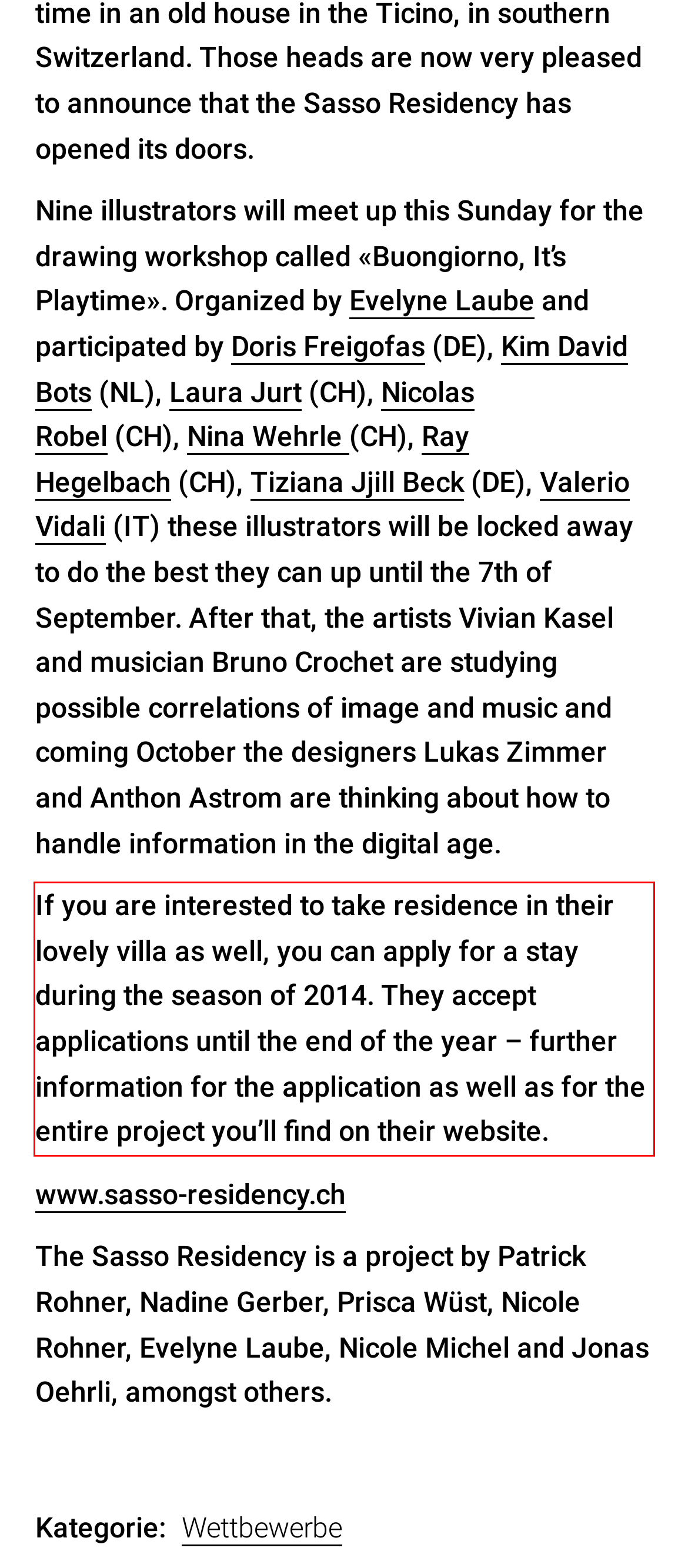There is a screenshot of a webpage with a red bounding box around a UI element. Please use OCR to extract the text within the red bounding box.

If you are interested to take residence in their lovely villa as well, you can apply for a stay during the season of 2014. They accept applications until the end of the year – further information for the application as well as for the entire project you’ll find on their website.